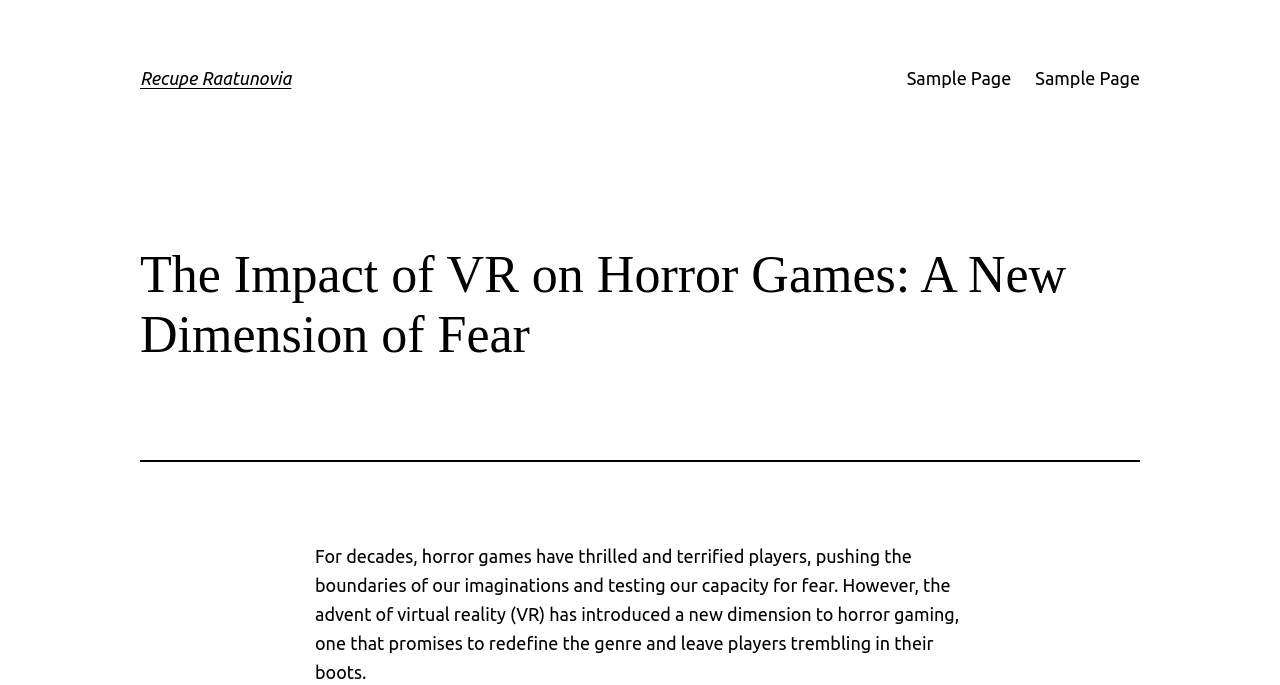What is the author of the article?
Using the details shown in the screenshot, provide a comprehensive answer to the question.

The author of the article can be found by looking at the heading element with the text 'Recupe Raatunovia', which is likely to be the author's name.